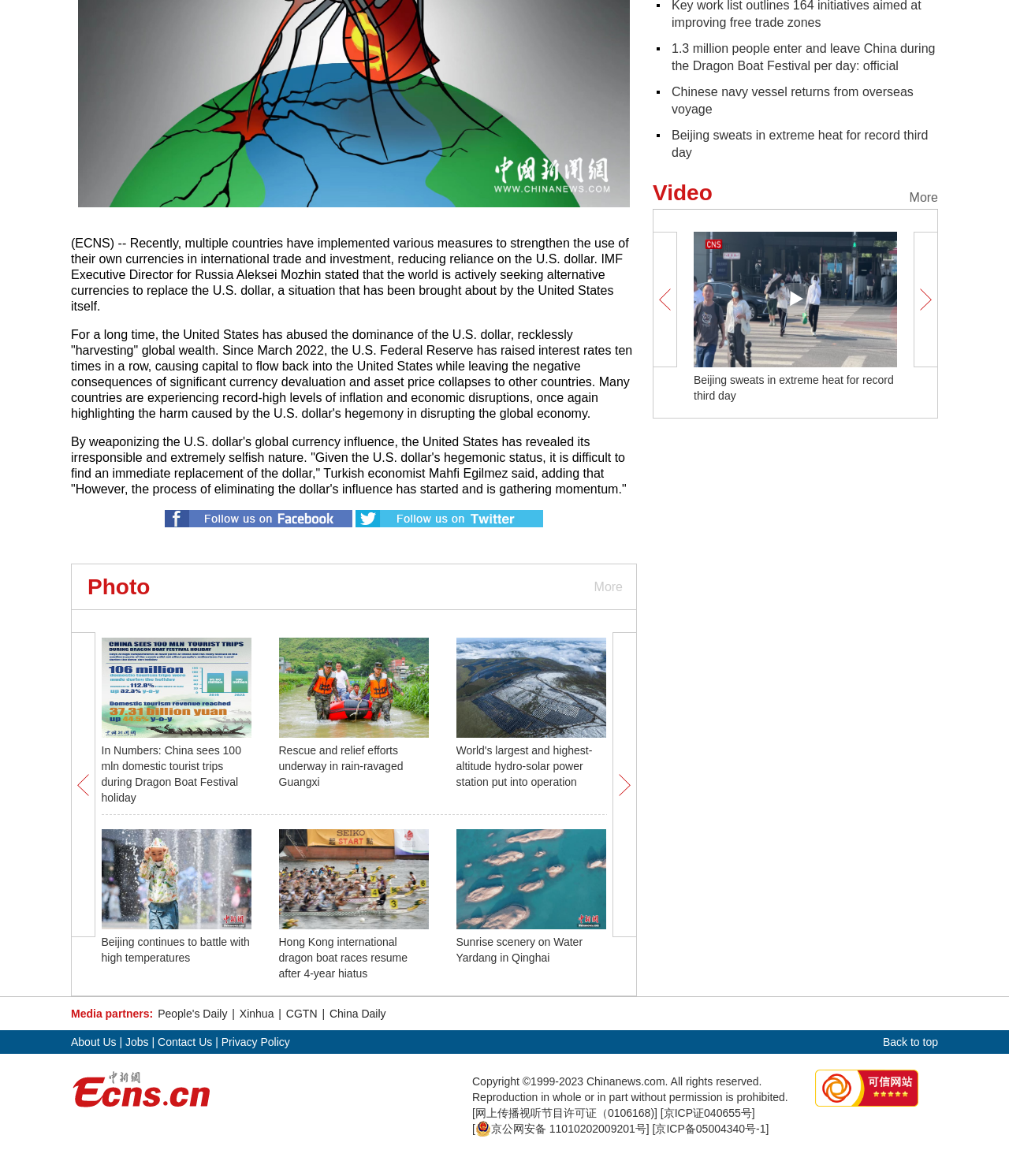Given the description Back to top, predict the bounding box coordinates of the UI element. Ensure the coordinates are in the format (top-left x, top-left y, bottom-right x, bottom-right y) and all values are between 0 and 1.

[0.875, 0.876, 0.93, 0.896]